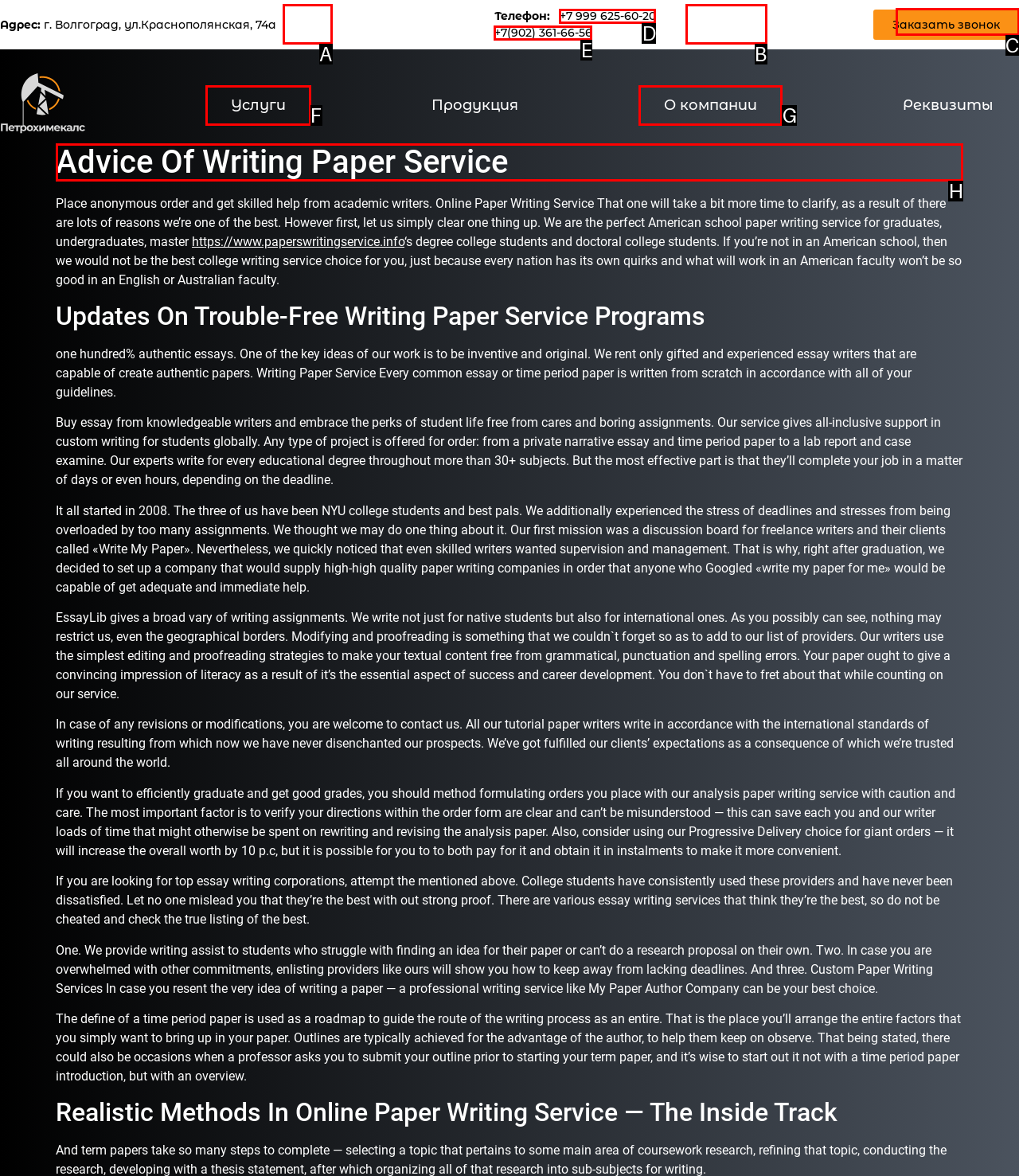Please indicate which option's letter corresponds to the task: Click the 'Advice Of Writing Paper Service' header by examining the highlighted elements in the screenshot.

H